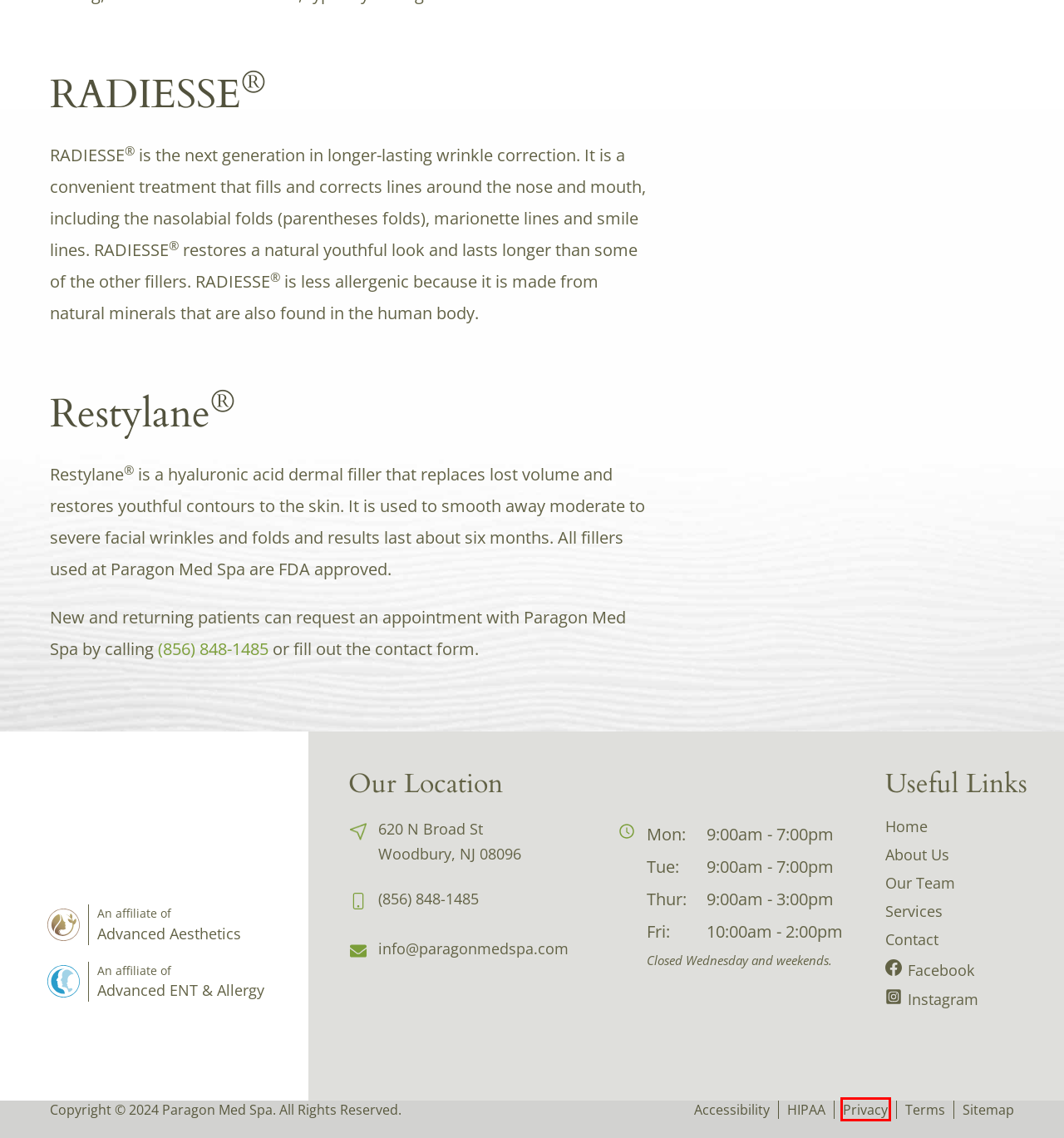Examine the screenshot of a webpage with a red rectangle bounding box. Select the most accurate webpage description that matches the new webpage after clicking the element within the bounding box. Here are the candidates:
A. Privacy Policy | Paragon Med Spa
B. Sitemap | Paragon Med Spa
C. HIPAA Statement | Paragon Med Spa
D. Advanced Aesthetics - Feel Comfortable, Feel Confident
E. Advanced ENT & Allergy - The Premier ENT Practice in South Jersey
F. Staff | Paragon Med Spa
G. Accessibility Statement | Paragon Med Spa
H. Terms & Conditions | Paragon Med Spa

A